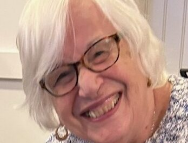Answer in one word or a short phrase: 
What is the tone of the background in the image?

Soft and neutral